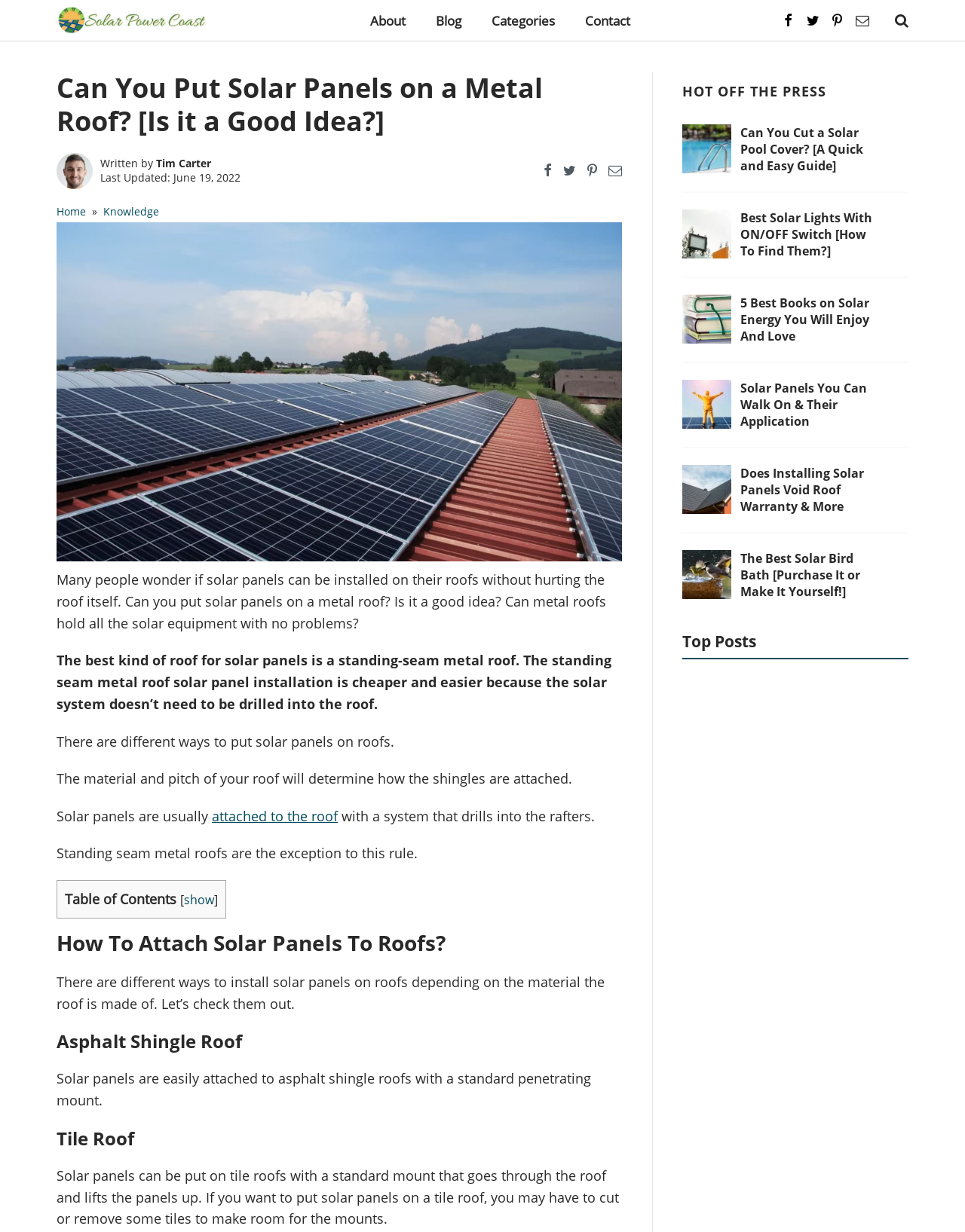Highlight the bounding box of the UI element that corresponds to this description: "show".

[0.191, 0.724, 0.222, 0.737]